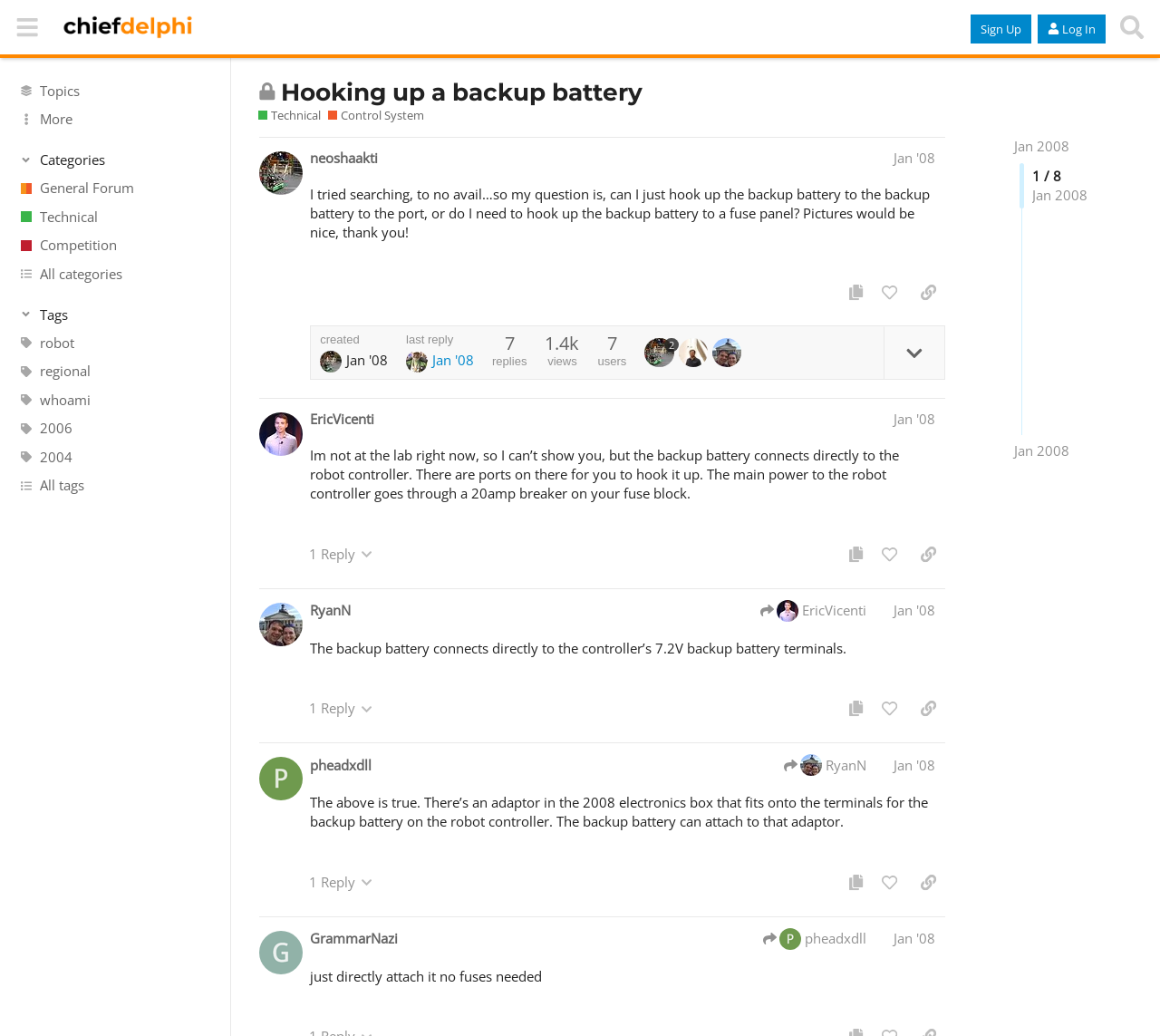Can you identify the bounding box coordinates of the clickable region needed to carry out this instruction: 'Click on the 'Technical' link'? The coordinates should be four float numbers within the range of 0 to 1, stated as [left, top, right, bottom].

[0.283, 0.103, 0.366, 0.119]